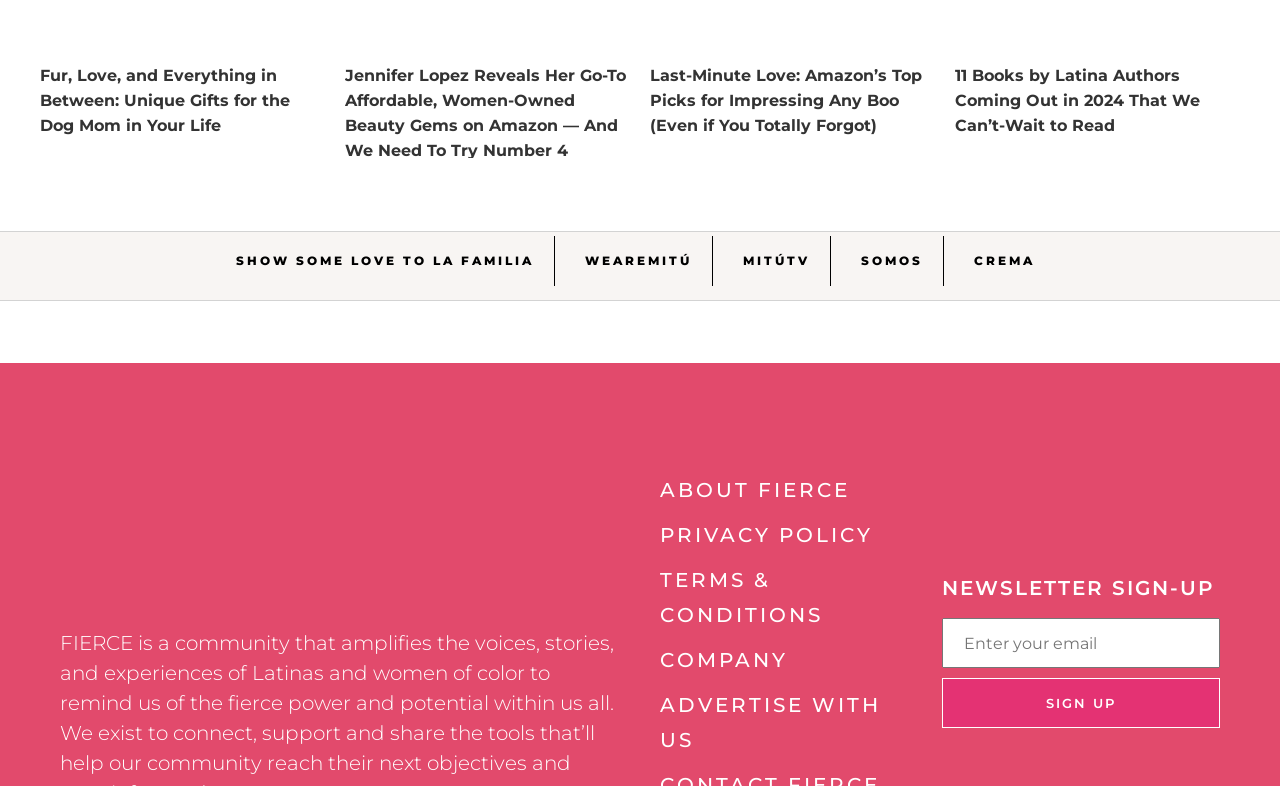Please specify the bounding box coordinates of the area that should be clicked to accomplish the following instruction: "Read about Jennifer Lopez's go-to beauty gems on Amazon". The coordinates should consist of four float numbers between 0 and 1, i.e., [left, top, right, bottom].

[0.27, 0.08, 0.492, 0.201]